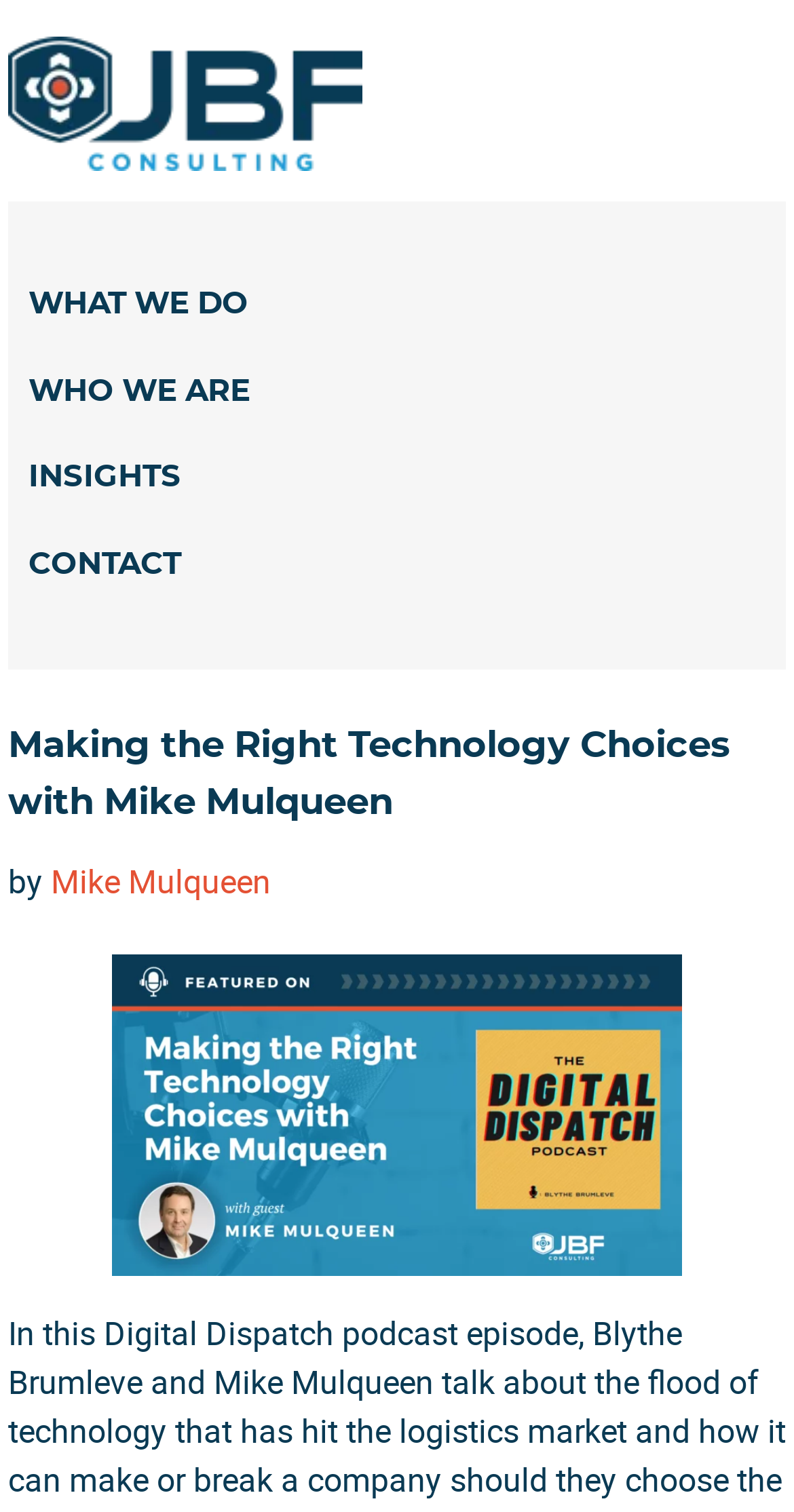What is the name of the company?
Please use the image to provide a one-word or short phrase answer.

JBF Consulting